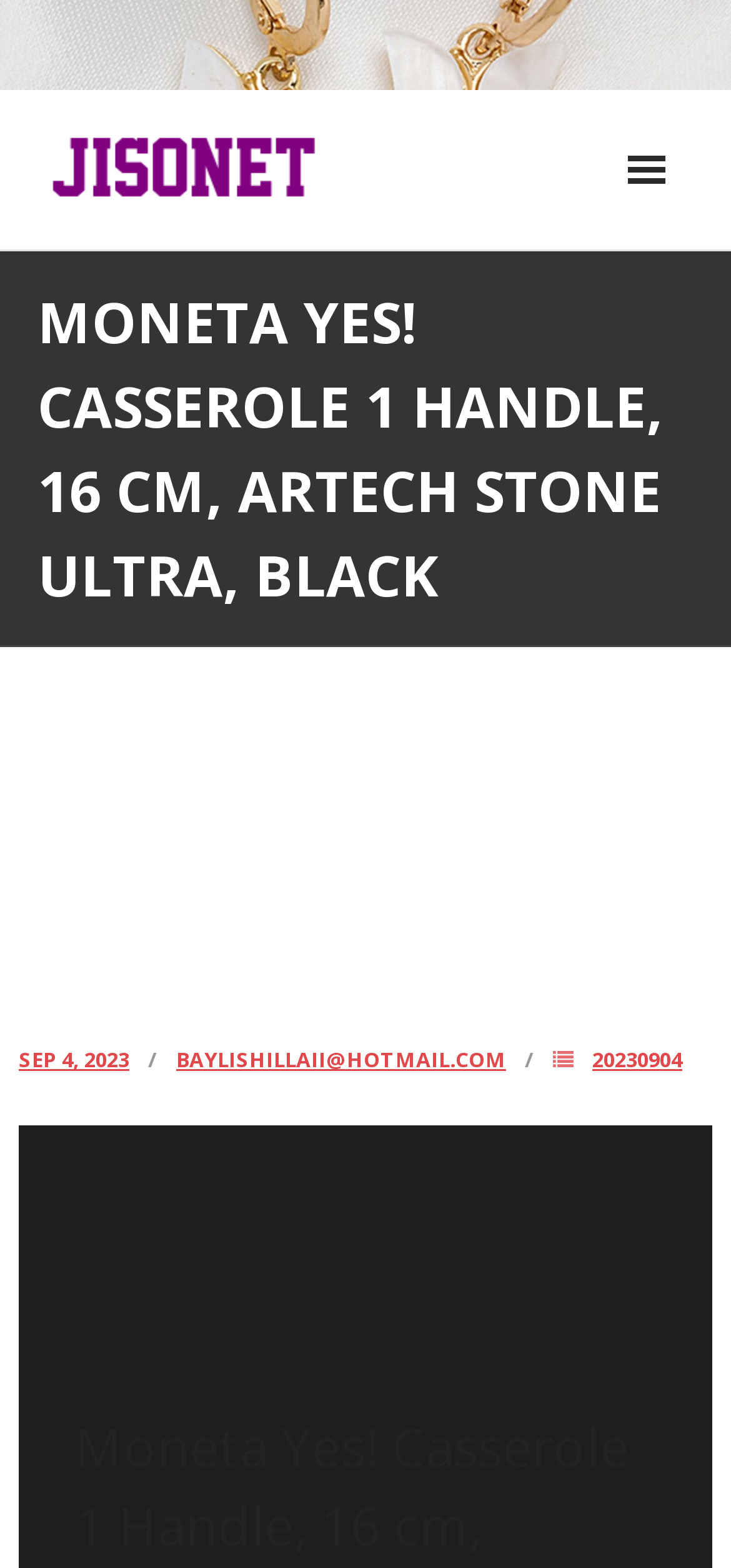Please pinpoint the bounding box coordinates for the region I should click to adhere to this instruction: "Click on the 'Home' link".

[0.051, 0.159, 0.949, 0.21]